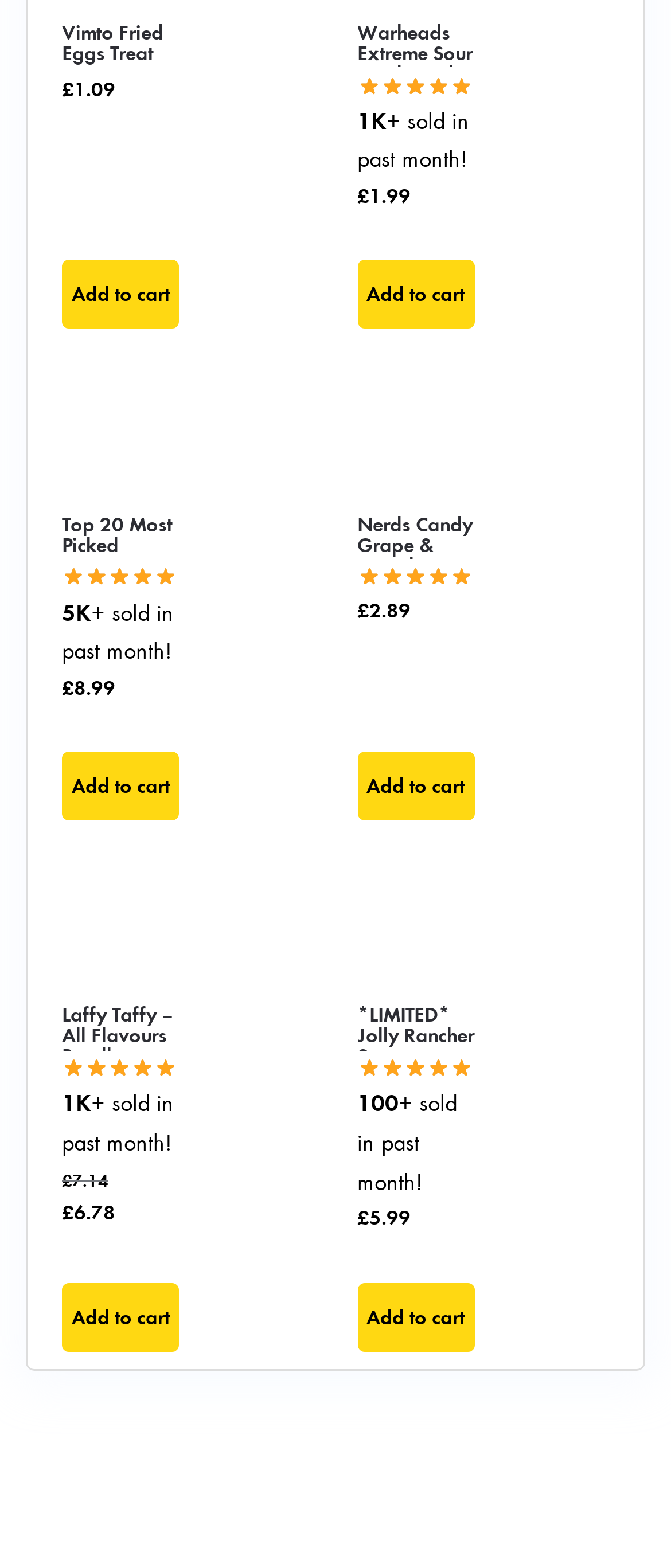Using the information in the image, could you please answer the following question in detail:
What is the price of Vimto Fried Eggs Treat Bags?

The price of Vimto Fried Eggs Treat Bags is £1.09, which can be found next to the product name and above the 'Add to cart' button.